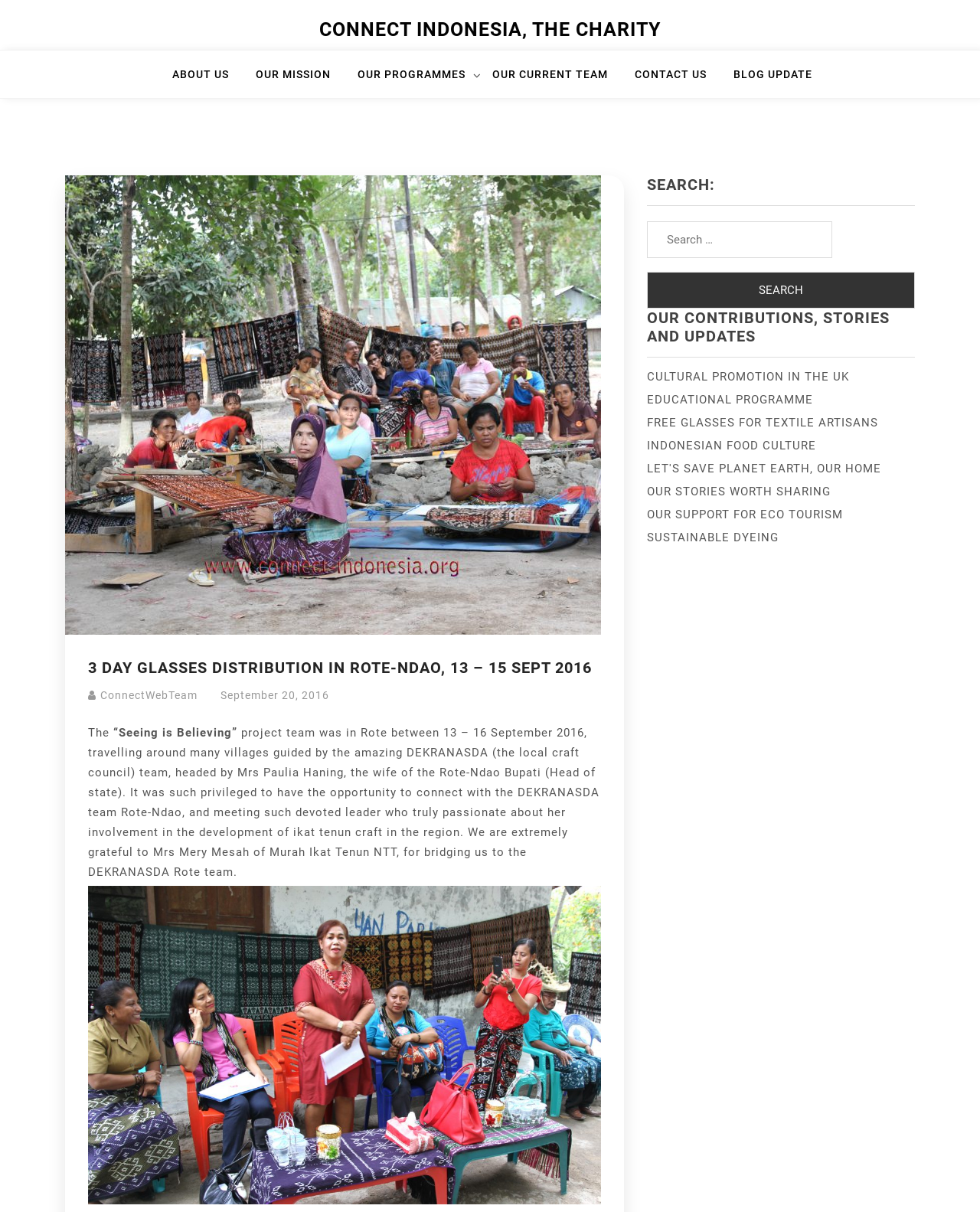Determine the bounding box coordinates for the element that should be clicked to follow this instruction: "learn about the cultural promotion in the UK". The coordinates should be given as four float numbers between 0 and 1, in the format [left, top, right, bottom].

[0.66, 0.305, 0.866, 0.316]